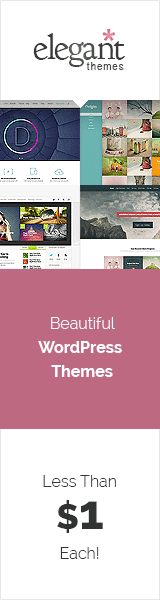Create a detailed narrative of what is happening in the image.

The image showcases a visually appealing advertisement for Elegant Themes, emphasizing their diverse range of beautiful WordPress themes. Prominently displayed is the message "Beautiful WordPress Themes," which draws attention to the quality and aesthetic appeal of their offerings. Below this text, the advertisement highlights an enticing offer: "Less Than $1 Each!" This suggests that users can access high-quality themes at an exceptional value. 

The background includes small visual snippets of various theme designs, illustrating the versatility and creativity associated with Elegant Themes, appealing to web developers and designers looking for ready-to-use solutions. This ad effectively communicates the brand’s commitment to providing visually stunning and affordable options for creating bespoke websites.